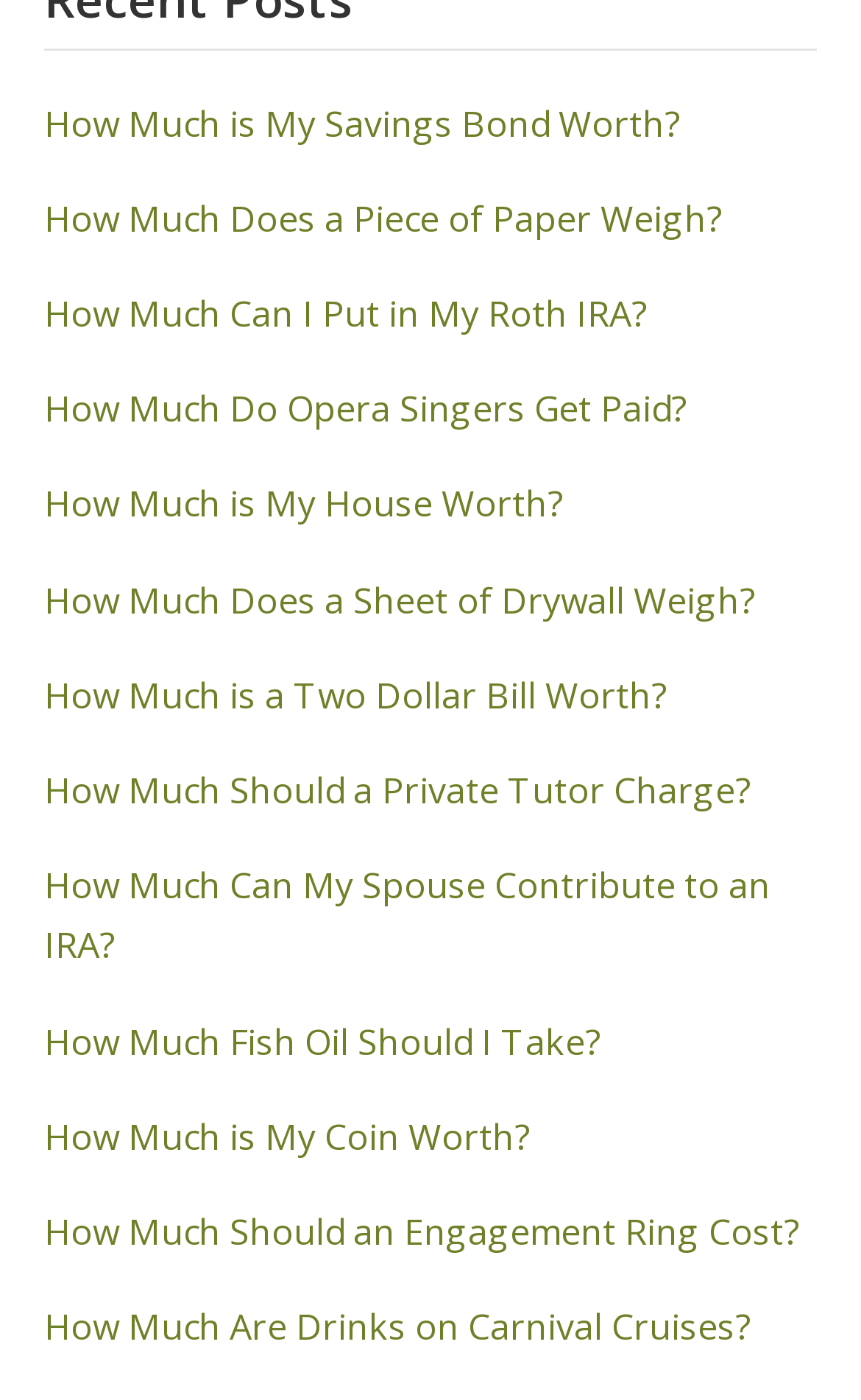What is the topic of the first link?
Give a detailed response to the question by analyzing the screenshot.

I looked at the OCR text of the first link, which is 'How Much is My Savings Bond Worth?', and determined that the topic is related to the worth of a savings bond.